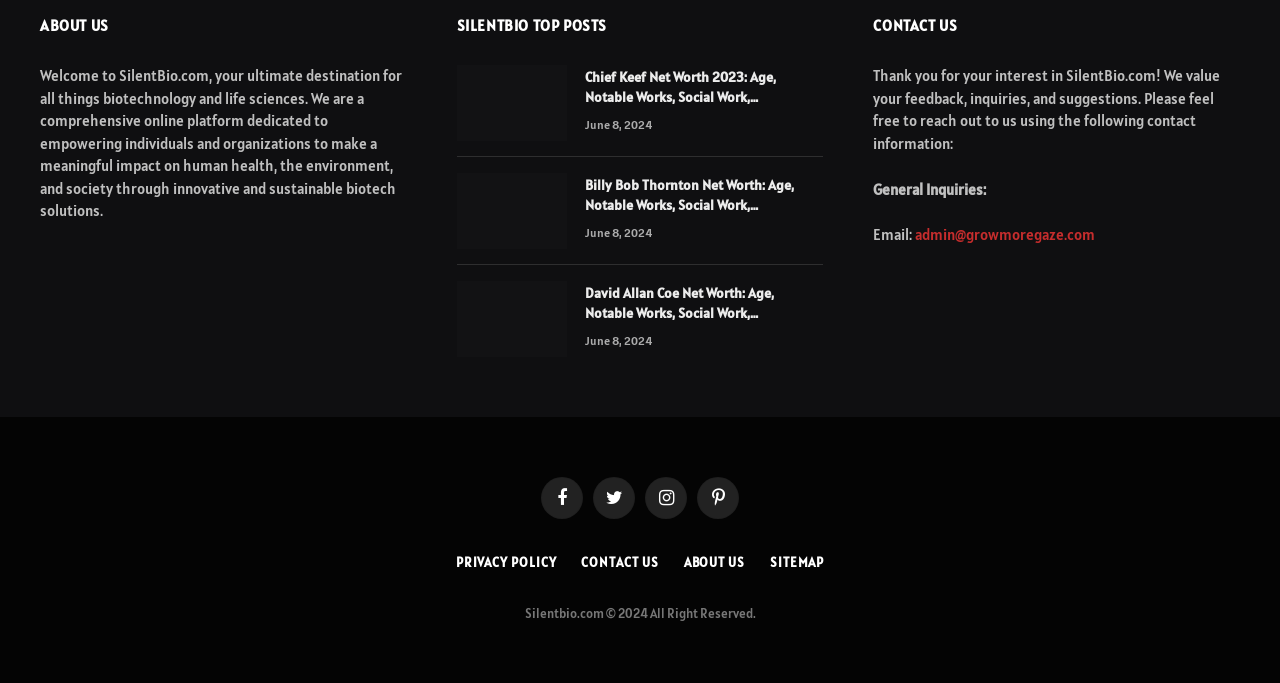Determine the bounding box coordinates of the target area to click to execute the following instruction: "Check SilentBio's Facebook page."

[0.423, 0.699, 0.455, 0.76]